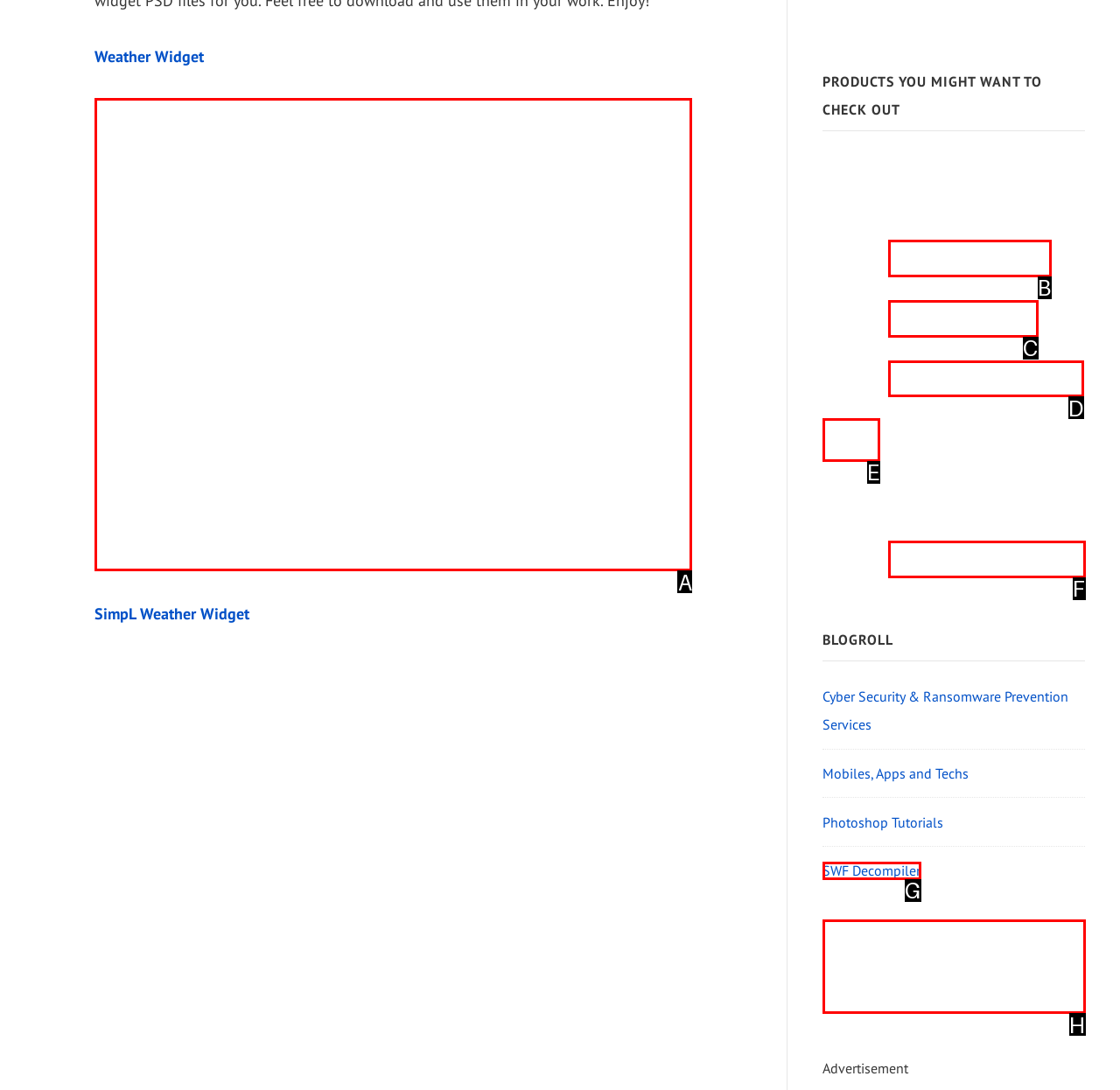Which lettered UI element aligns with this description: SWF Decompiler
Provide your answer using the letter from the available choices.

G